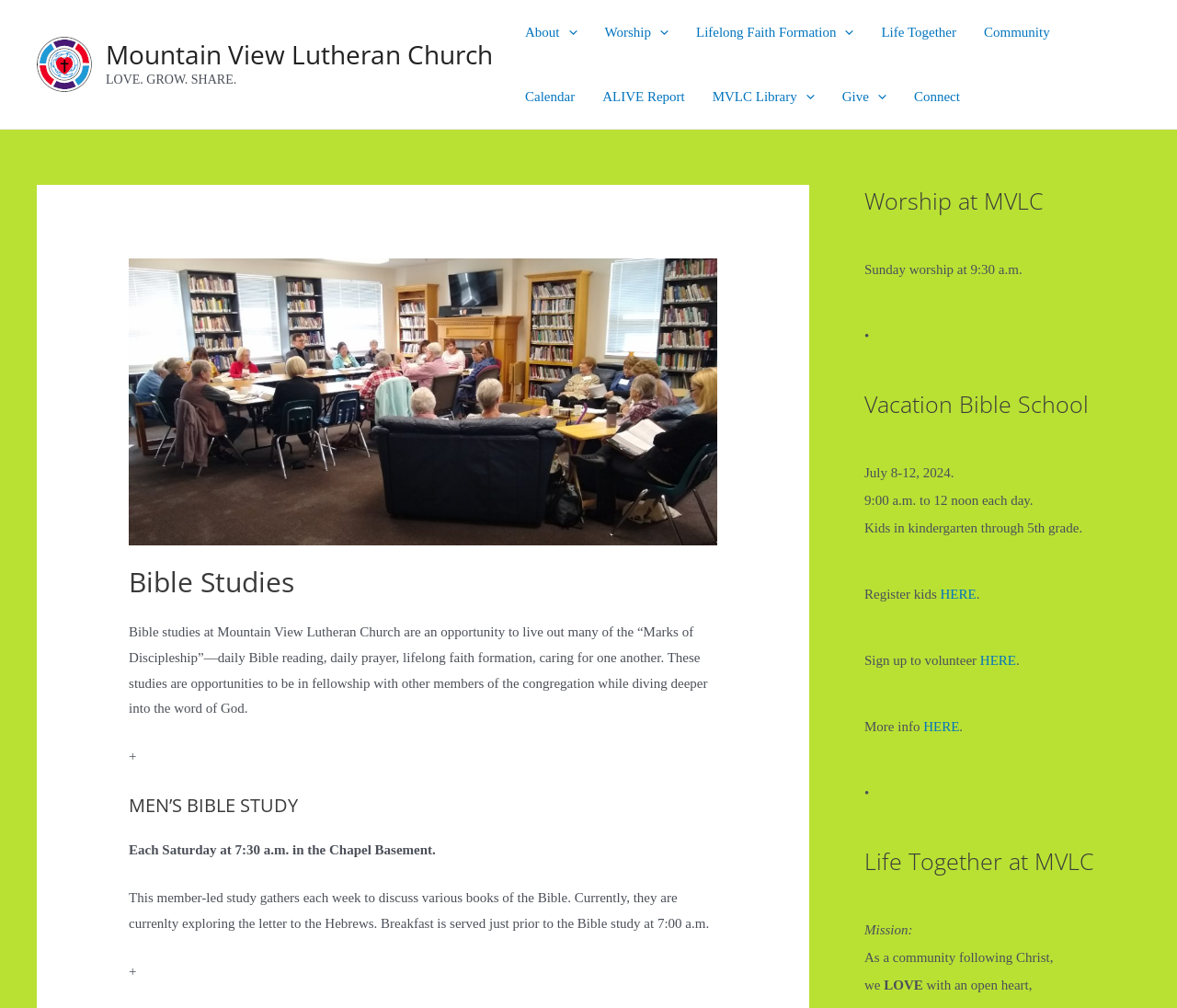What are the 'Marks of Discipleship'? Analyze the screenshot and reply with just one word or a short phrase.

Not explicitly mentioned